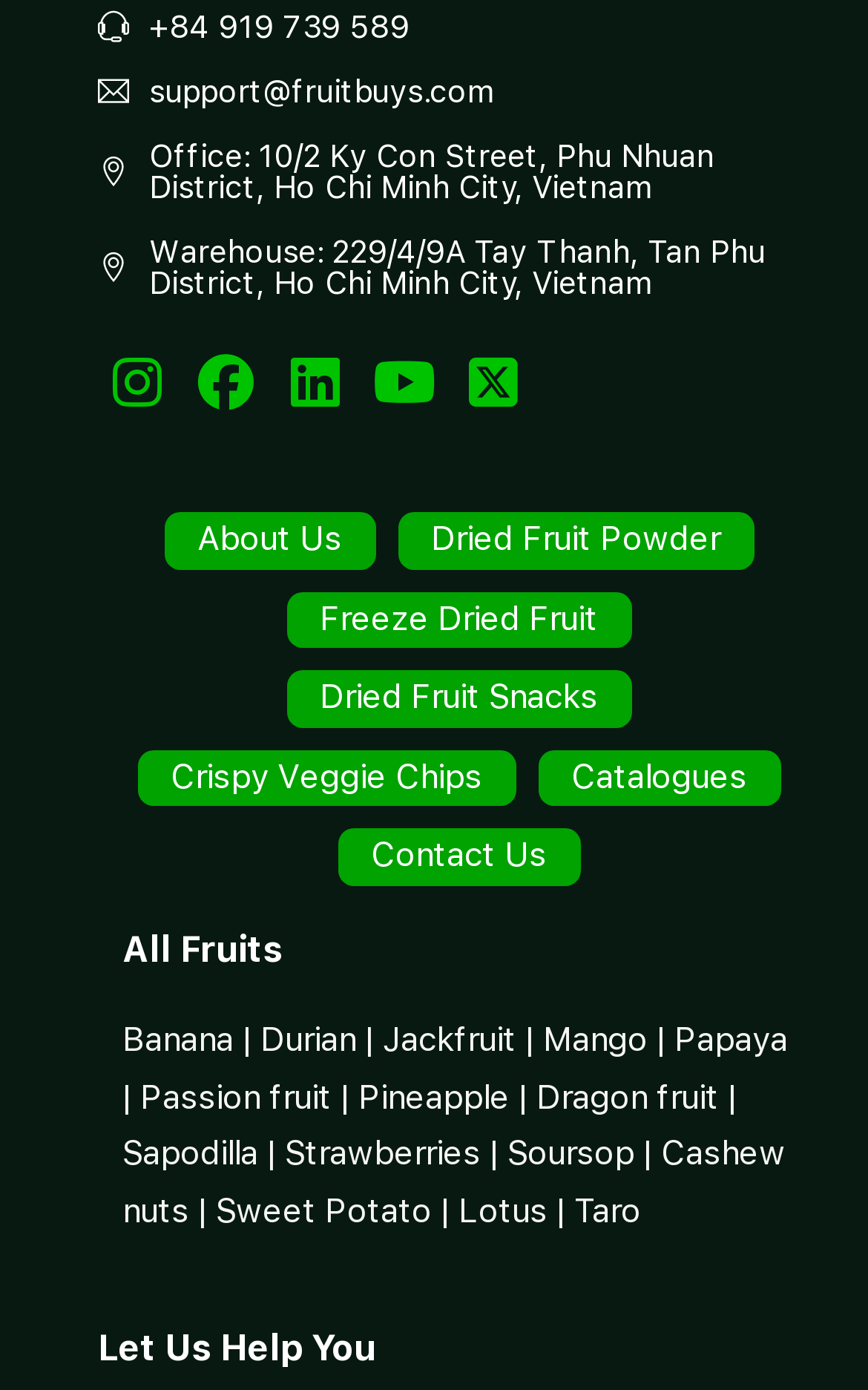Can you find the bounding box coordinates of the area I should click to execute the following instruction: "Learn more about Sheela"?

None